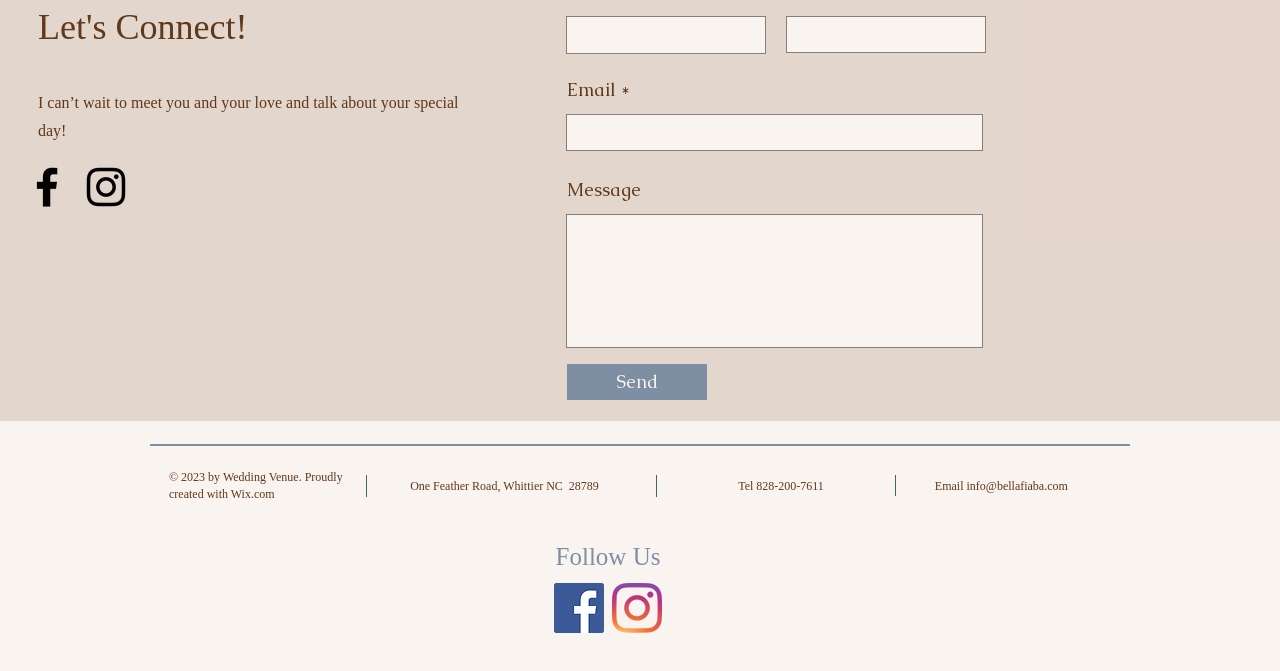What is the purpose of the form on the webpage?
Respond with a short answer, either a single word or a phrase, based on the image.

To send a message